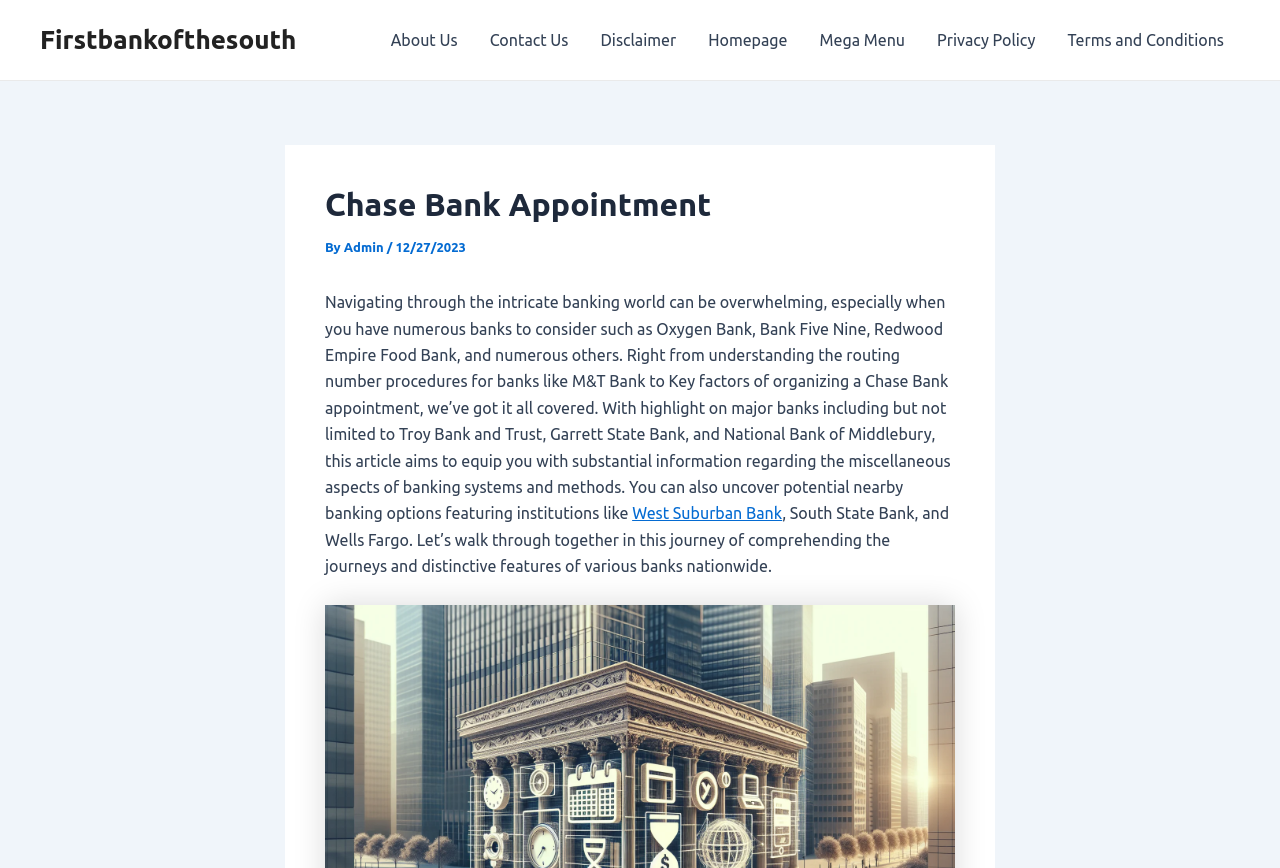Find the bounding box coordinates for the element that must be clicked to complete the instruction: "Read the article about Chase Bank appointment". The coordinates should be four float numbers between 0 and 1, indicated as [left, top, right, bottom].

[0.254, 0.338, 0.743, 0.602]